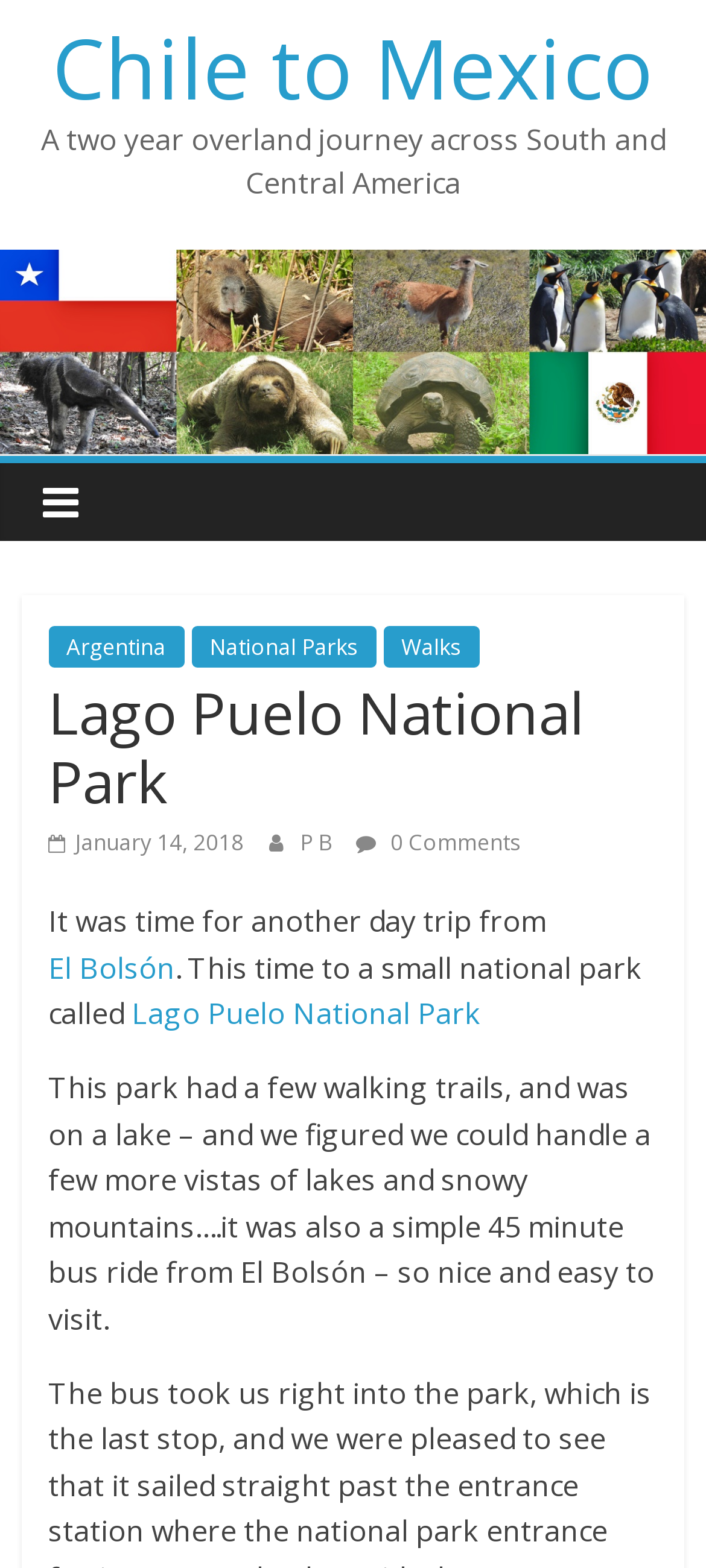Please find and give the text of the main heading on the webpage.

Lago Puelo National Park